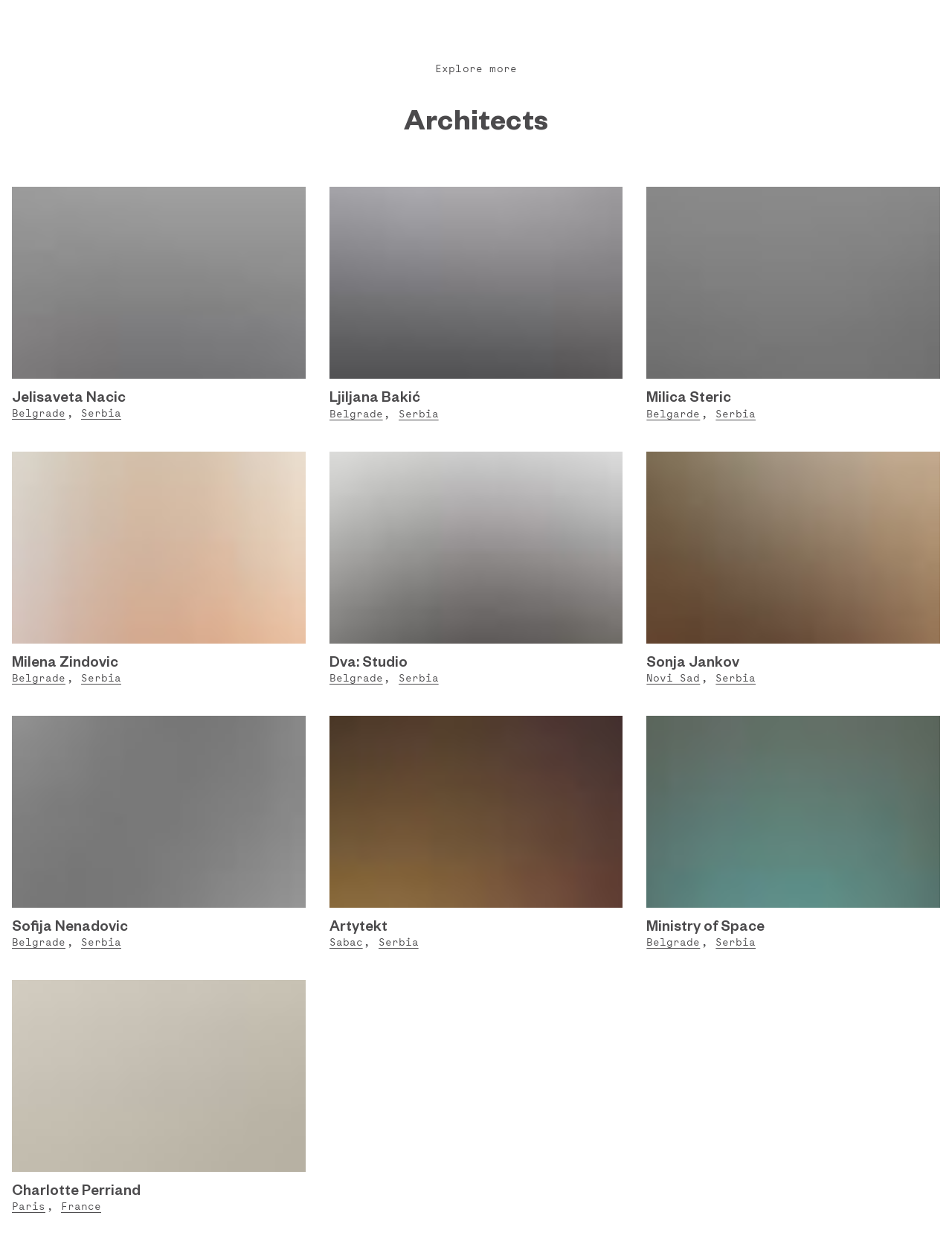Could you indicate the bounding box coordinates of the region to click in order to complete this instruction: "Read about Ljiljana Bakić".

[0.346, 0.31, 0.441, 0.325]